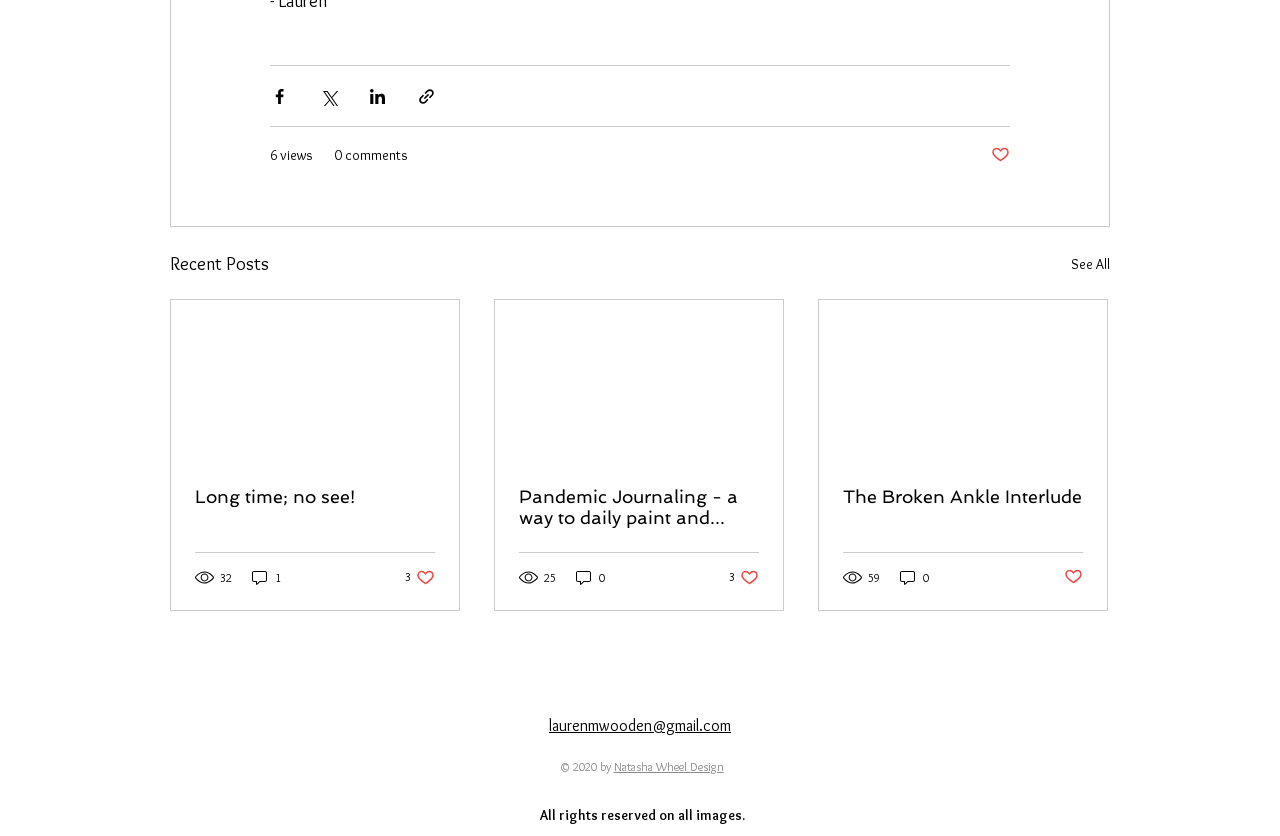Please identify the bounding box coordinates of the element that needs to be clicked to perform the following instruction: "Like the post with 3 likes".

[0.316, 0.679, 0.34, 0.702]